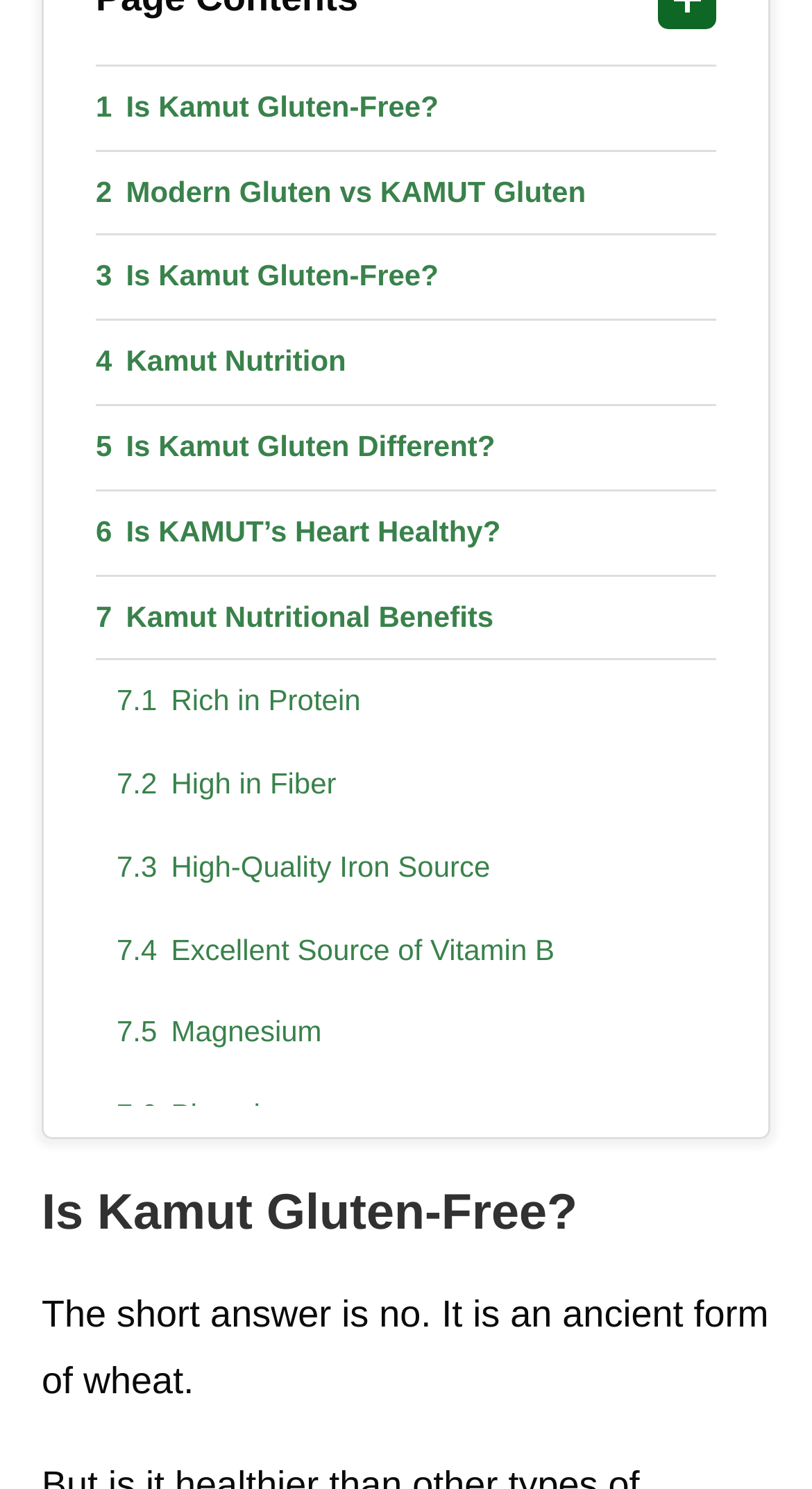Locate the bounding box coordinates of the element I should click to achieve the following instruction: "View 'Kamut Nutrition'".

[0.118, 0.216, 0.882, 0.271]